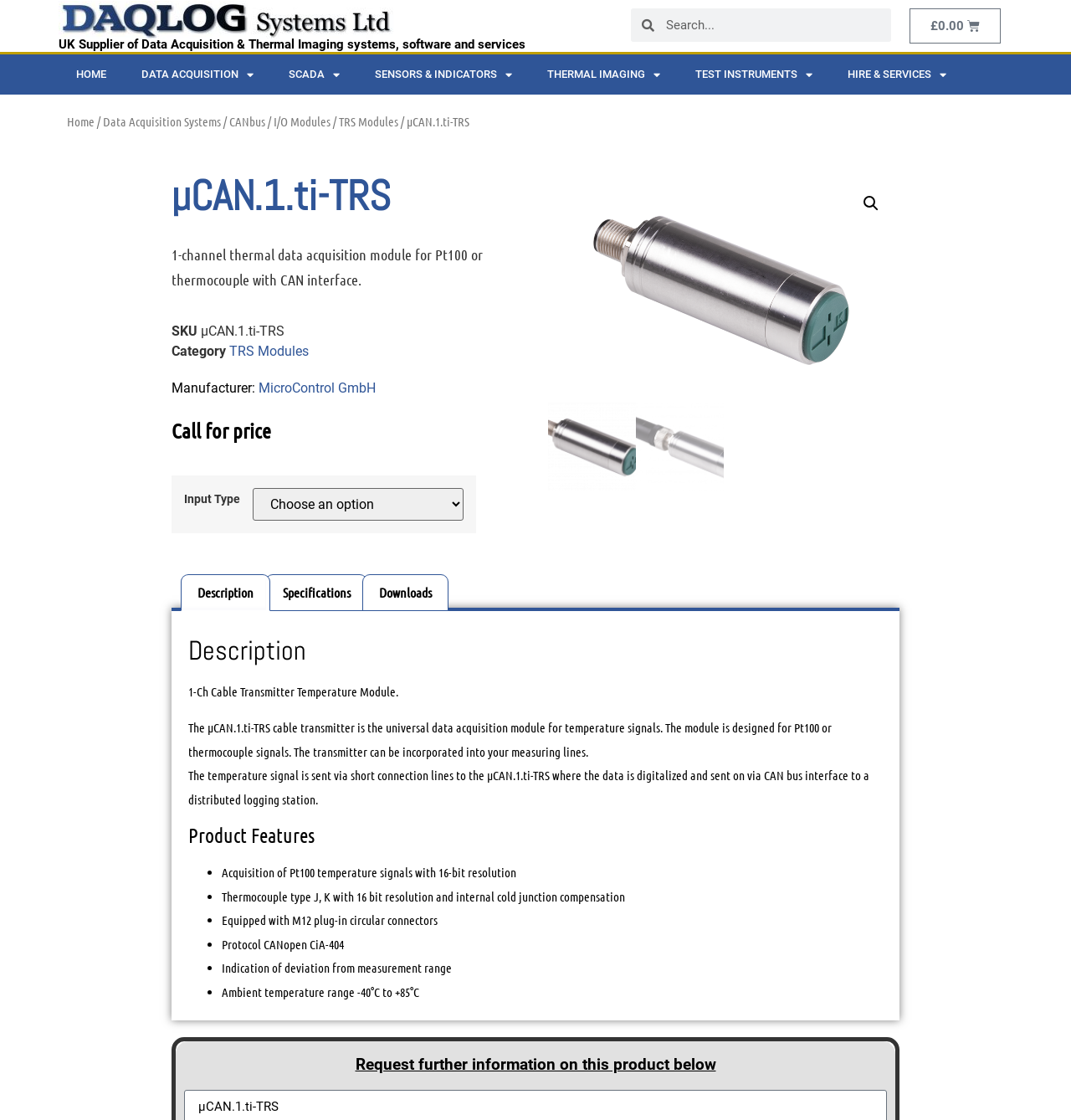Please mark the clickable region by giving the bounding box coordinates needed to complete this instruction: "View basket".

[0.849, 0.007, 0.935, 0.039]